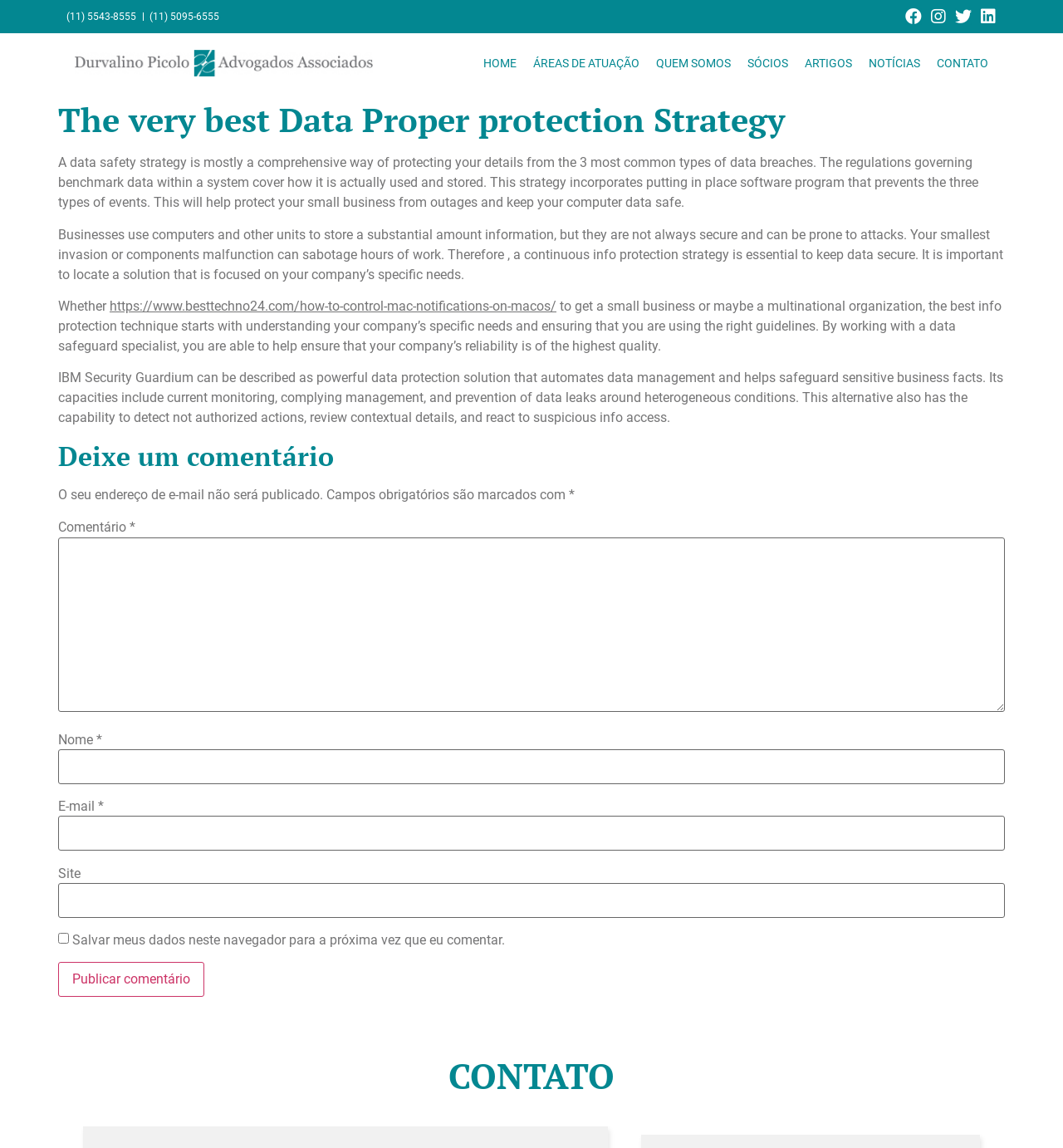Please find the bounding box coordinates of the clickable region needed to complete the following instruction: "Click the Facebook link". The bounding box coordinates must consist of four float numbers between 0 and 1, i.e., [left, top, right, bottom].

[0.852, 0.007, 0.867, 0.022]